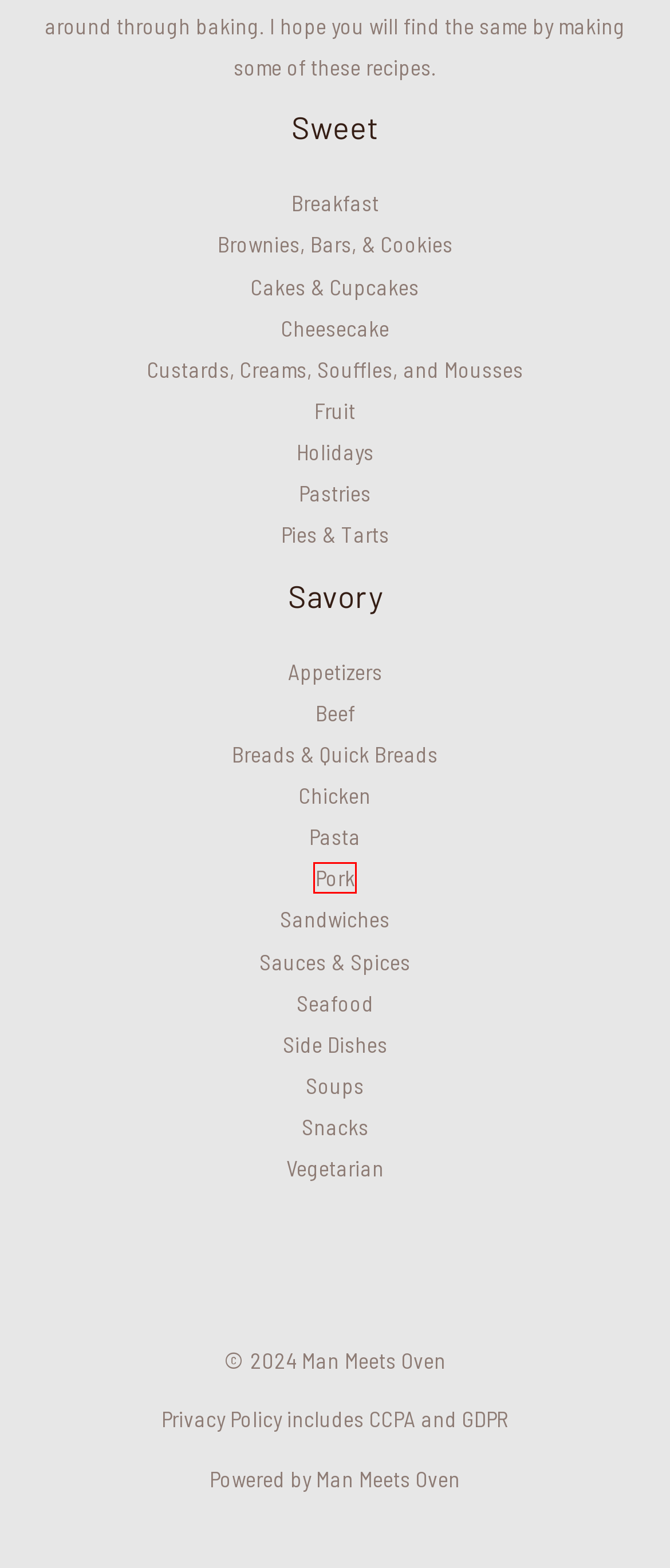You are provided a screenshot of a webpage featuring a red bounding box around a UI element. Choose the webpage description that most accurately represents the new webpage after clicking the element within the red bounding box. Here are the candidates:
A. Beef - Man Meets Oven
B. Vegetarian - Man Meets Oven
C. Snacks - Man Meets Oven
D. Chicken - Man Meets Oven
E. Pasta - Man Meets Oven
F. Brownies, Bars, & Cookies - Man Meets Oven
G. Pork - Man Meets Oven
H. Pastries - Man Meets Oven

G